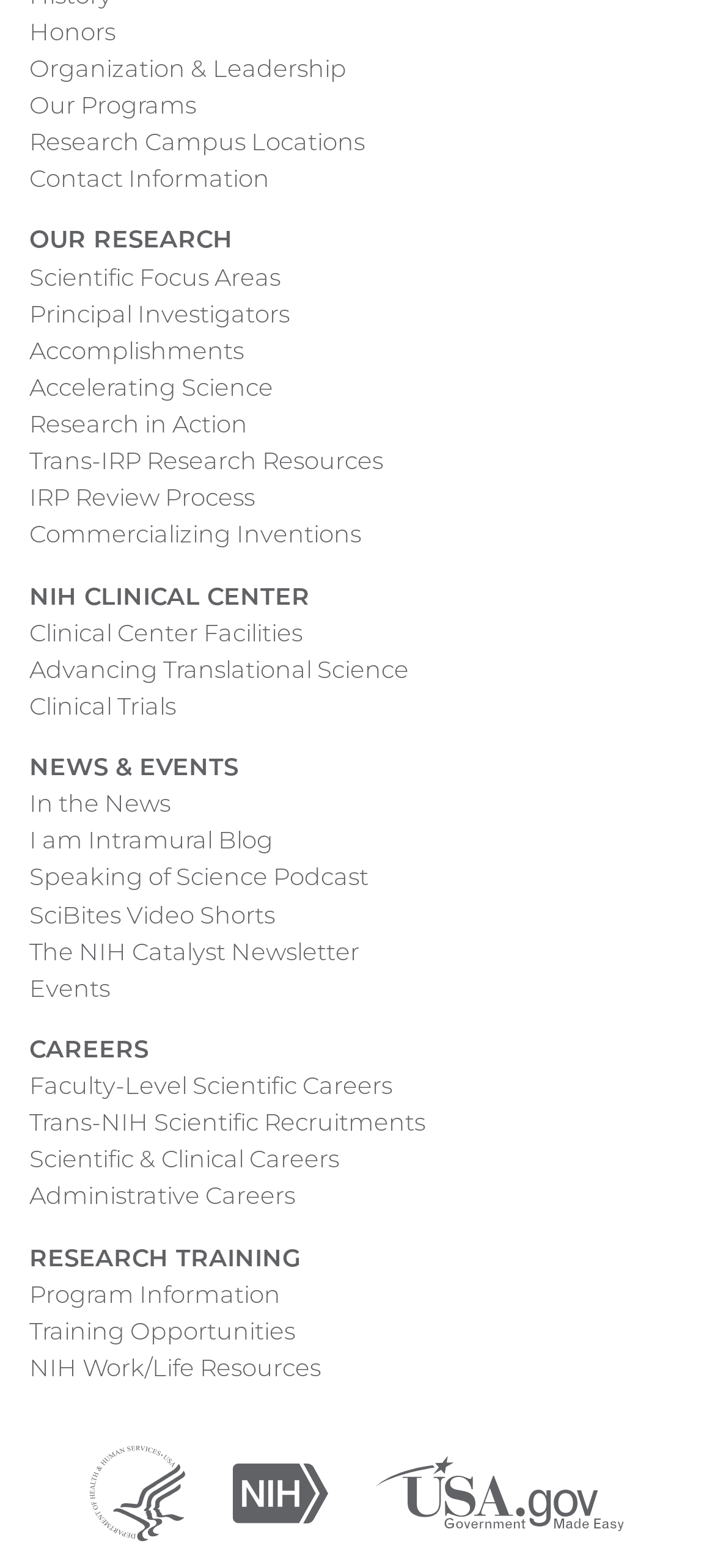What is the name of the newsletter on this website?
Relying on the image, give a concise answer in one word or a brief phrase.

The NIH Catalyst Newsletter